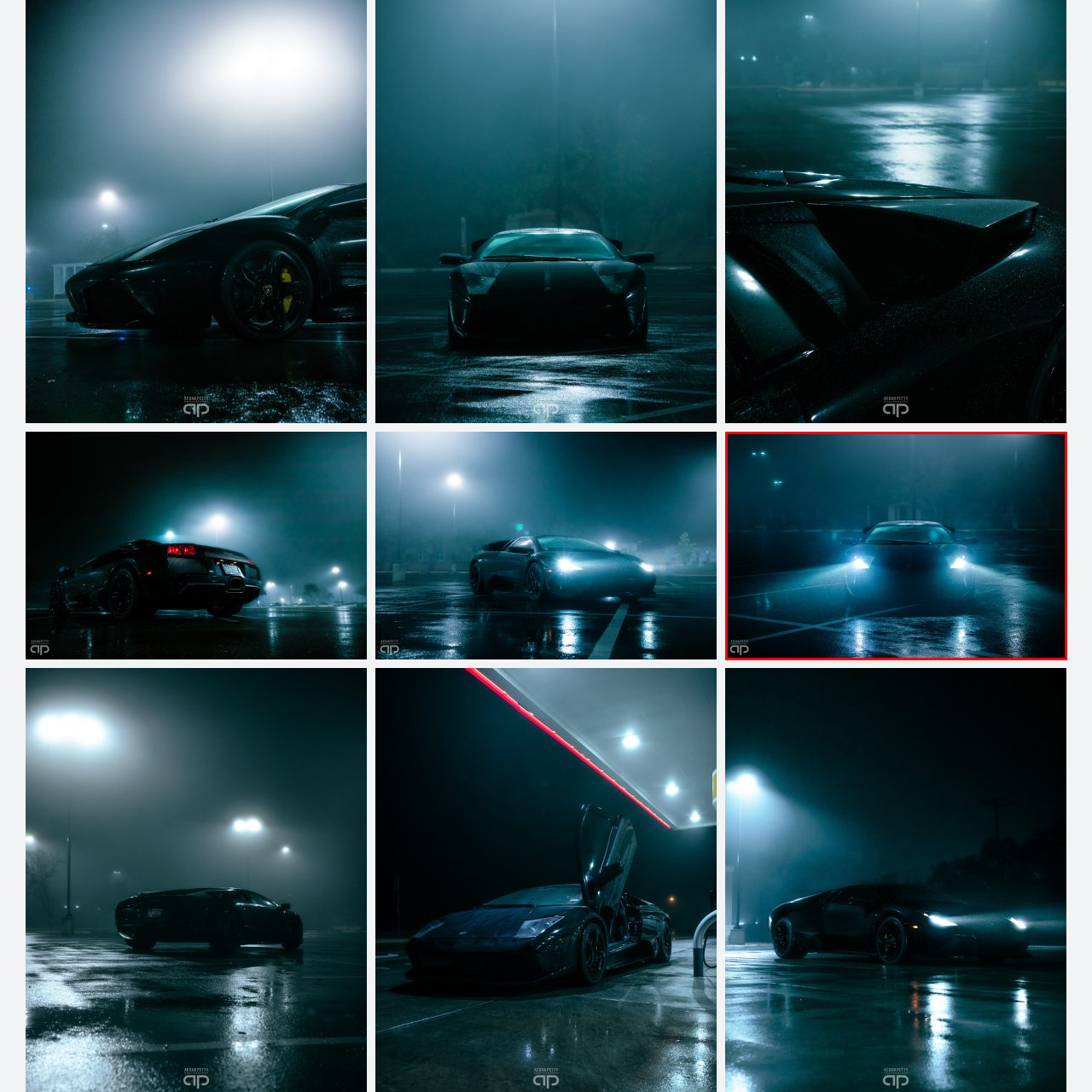Offer a detailed explanation of the image encased within the red boundary.

In this atmospheric shot, a sleek car emerges from a dense fog, its headlights cutting through the mist and illuminating the wet pavement. The setting is an empty parking lot, where the reflections of the headlights shimmer on the water-slicked ground. The overall mood is moody and mysterious, enhanced by the muted colors of the surrounding environment. The faint outlines of nearby lights add to the ethereal ambiance, creating a sense of solitude and calm amidst the urban landscape. The photograph captures both the beauty and intrigue of a quiet moment in a typically bustling space, showcasing the car as the focal point of this enchanting scene.